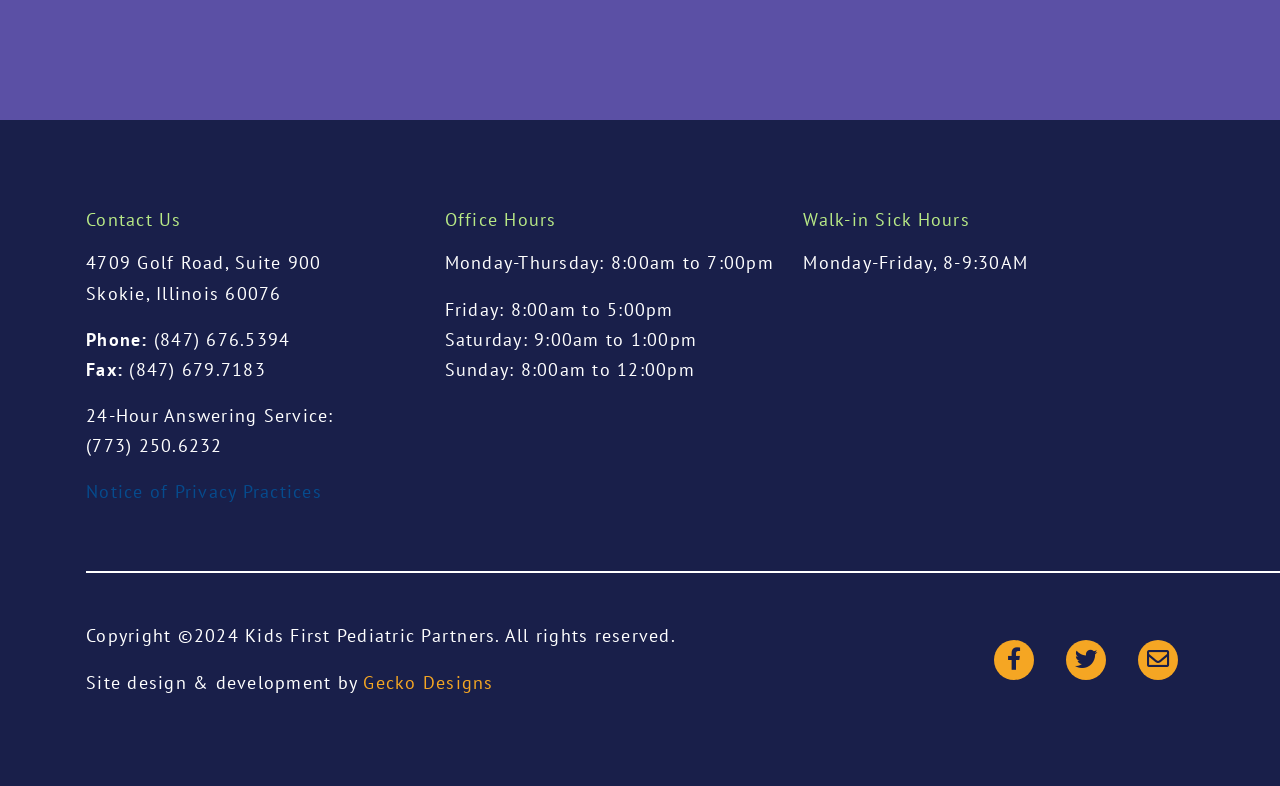What is the fax number?
Based on the visual, give a brief answer using one word or a short phrase.

(847) 679.7183